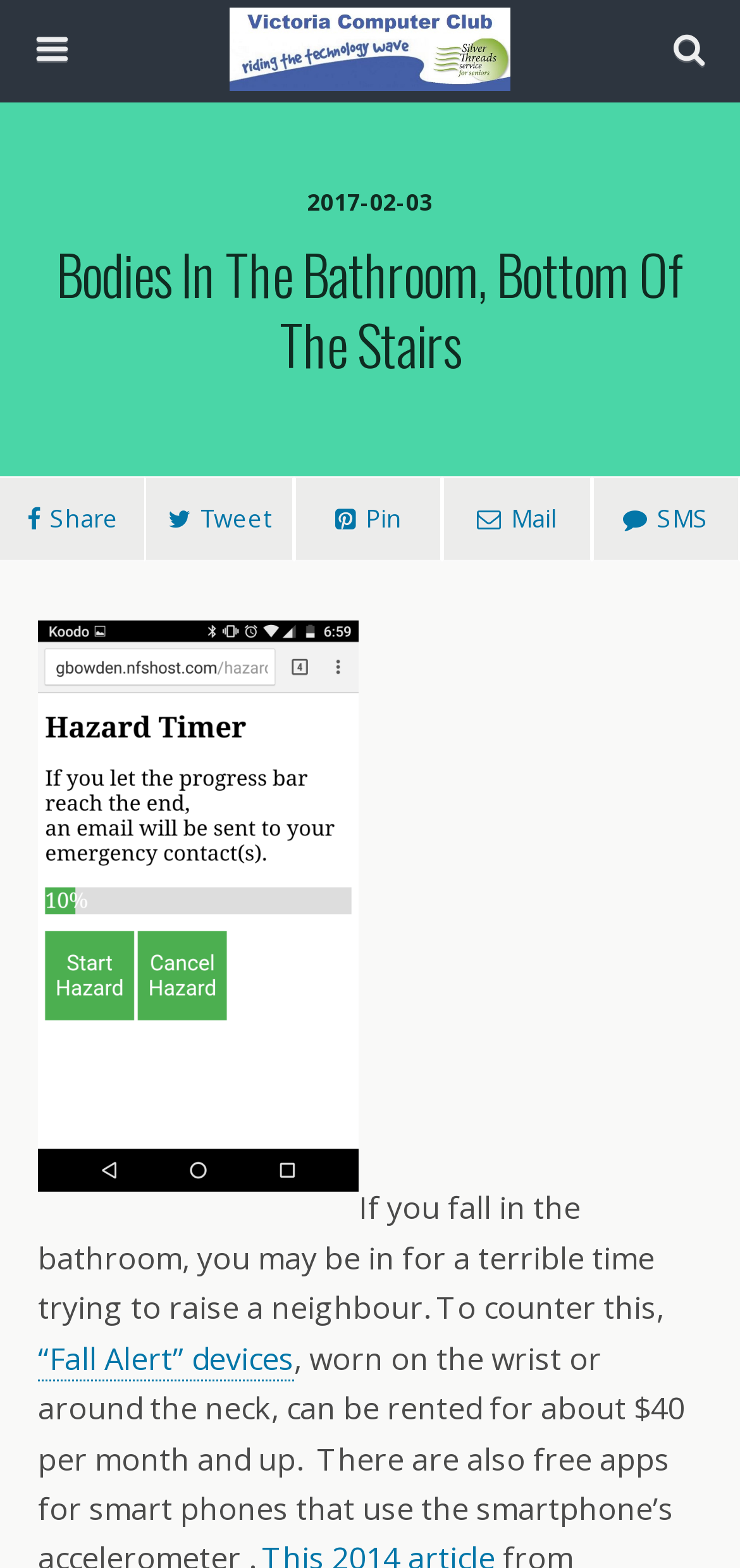Determine the bounding box coordinates for the clickable element required to fulfill the instruction: "Click the Search button". Provide the coordinates as four float numbers between 0 and 1, i.e., [left, top, right, bottom].

[0.764, 0.071, 0.949, 0.104]